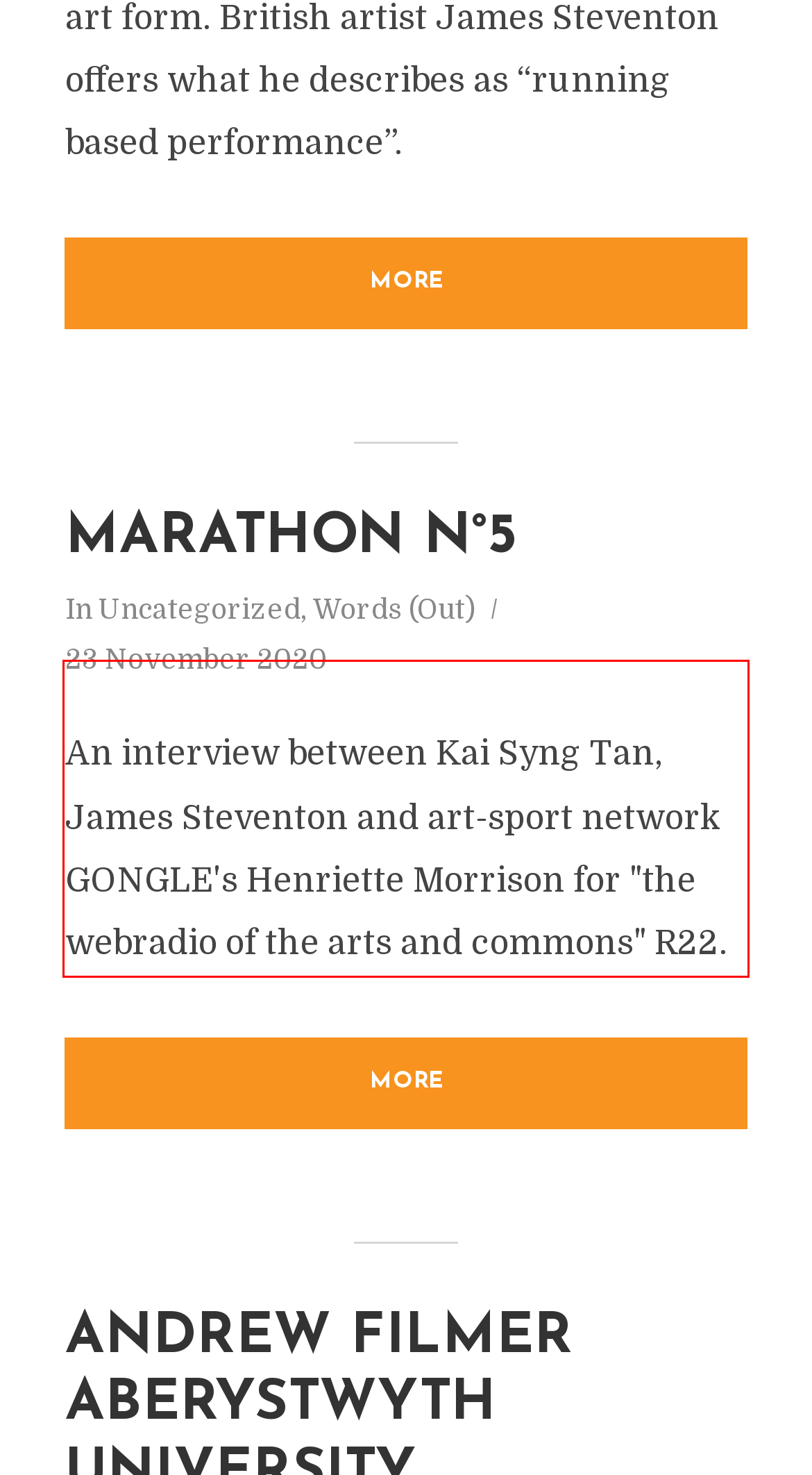Given the screenshot of a webpage, identify the red rectangle bounding box and recognize the text content inside it, generating the extracted text.

Athletic bodies have long been represented in figurative art, but sustained performative explorations of the act and action of running are a more recent phenomenon.